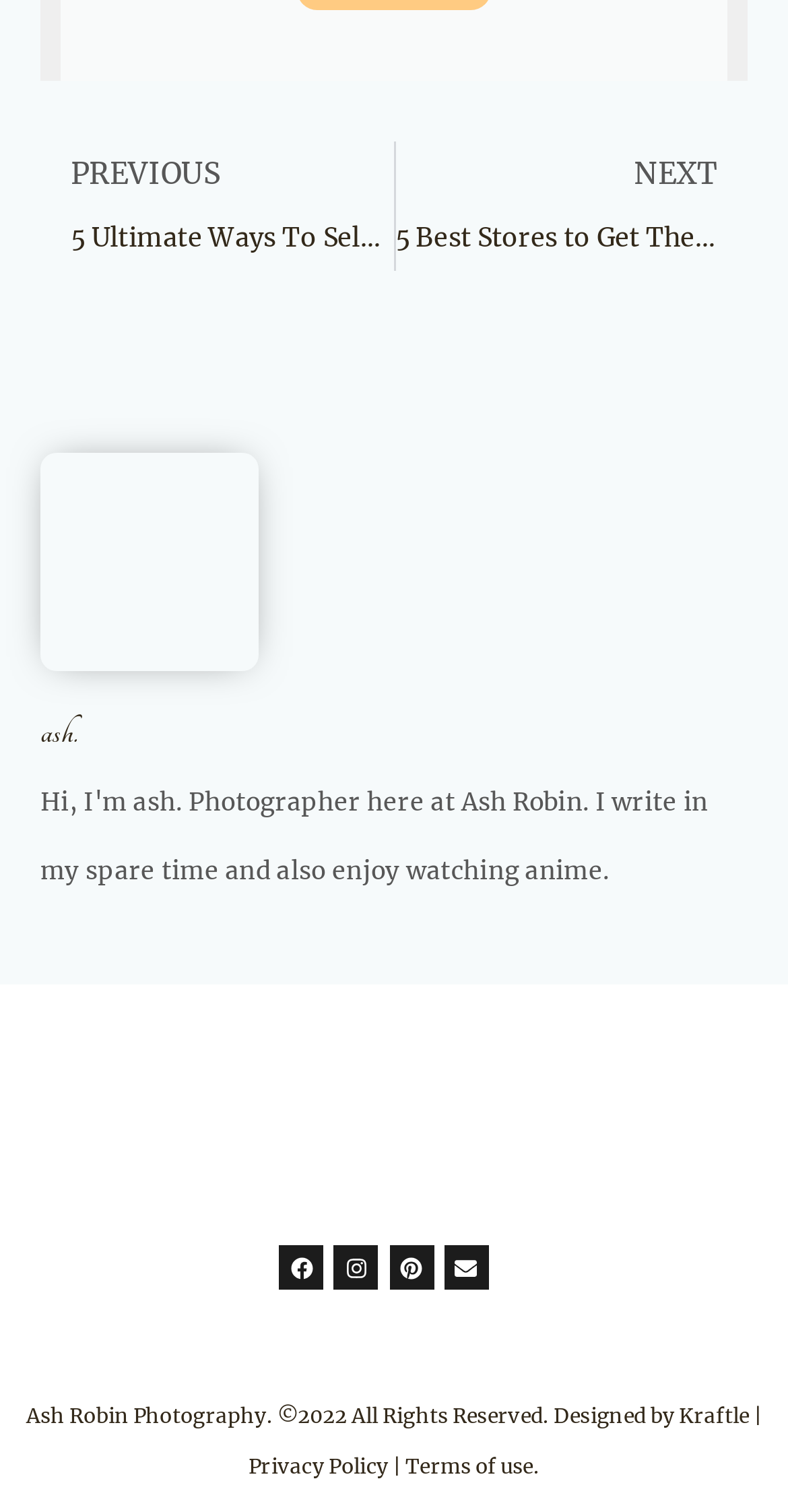Using the webpage screenshot, find the UI element described by University Press of Kentucky. Provide the bounding box coordinates in the format (top-left x, top-left y, bottom-right x, bottom-right y), ensuring all values are floating point numbers between 0 and 1.

None